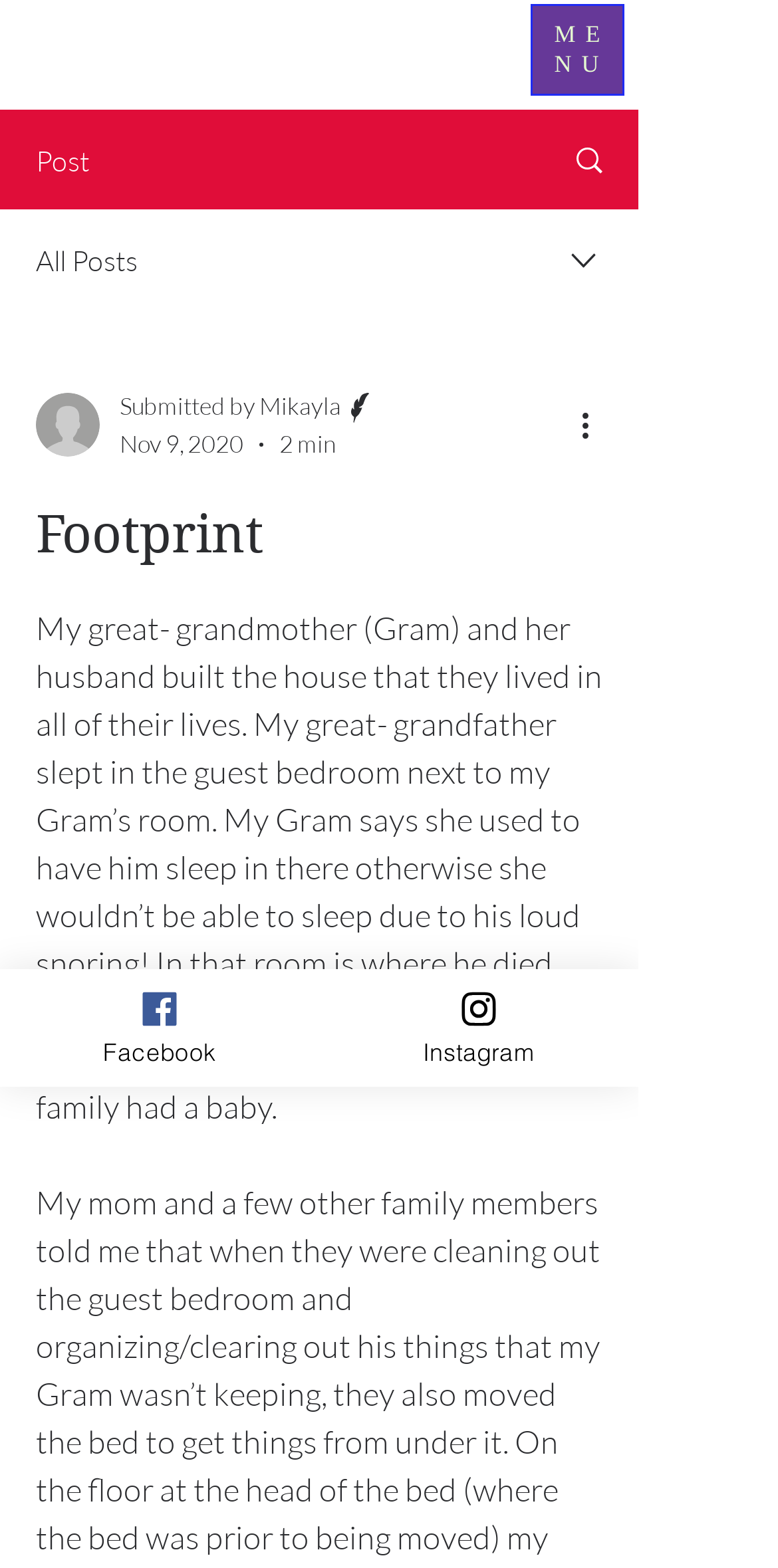What social media platforms are linked to this webpage?
Provide a detailed answer to the question, using the image to inform your response.

The social media platforms linked to this webpage can be found at the bottom of the page where there are links to 'Facebook' and 'Instagram'. These links are accompanied by their respective icons, indicating that they are social media platforms.